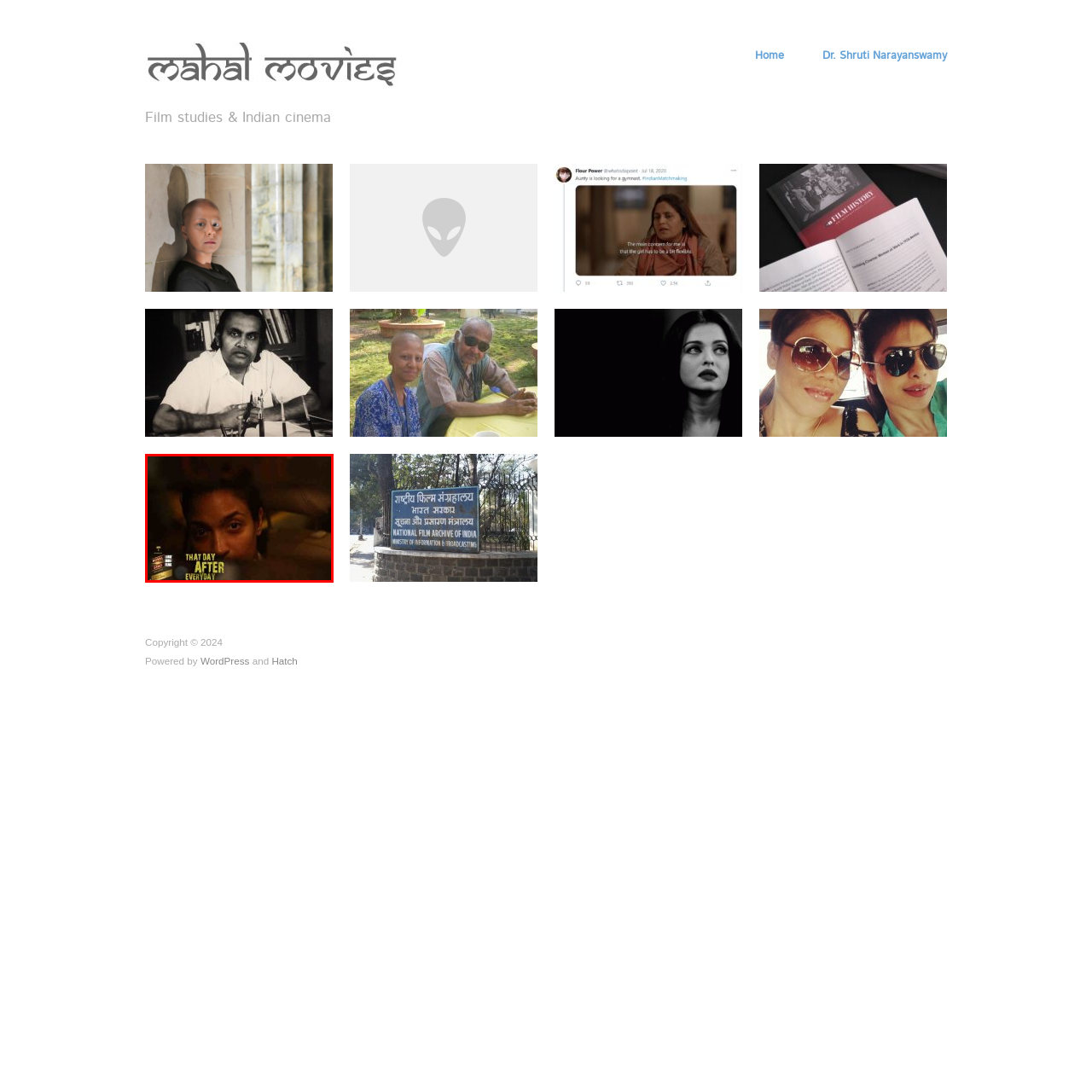Generate a detailed caption for the image that is outlined by the red border.

The image features a close-up of a person’s face, predominantly illuminated by soft, ambient lighting, creating an intimate yet contemplative mood. The individual gazes directly into the camera, conveying a sense of introspection or emotion. Part of the image includes striking text at the bottom that reads "THAT DAY AFTER EVERYDAY," which suggests it could be a promotional piece for a film or project, particularly one related to themes of everyday life or personal struggle. The overall tone of the image, combined with the text, hints at a narrative rich in depth, likely connected to the complexities of human experiences. This visual is associated with Anurag Kashyap’s cinematic work, highlighting the exploration of societal issues through storytelling.